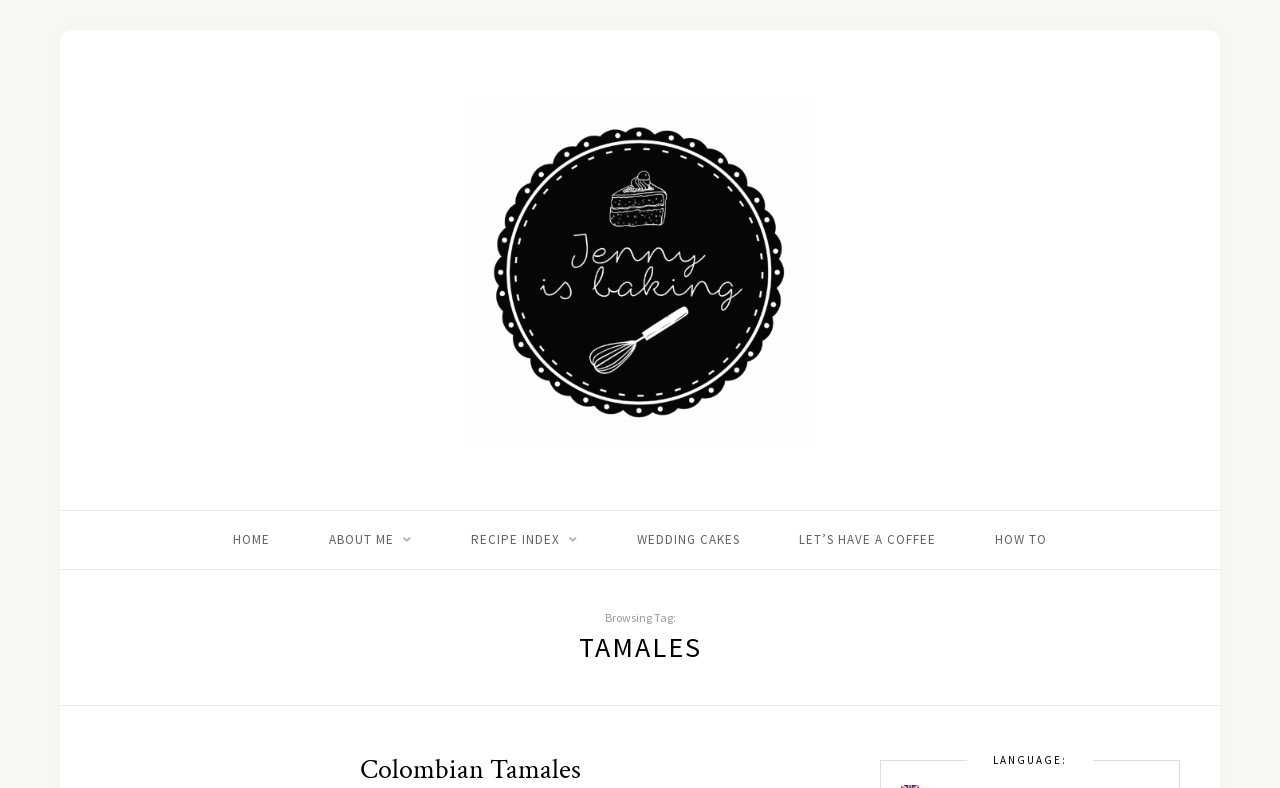Given the element description, predict the bounding box coordinates in the format (top-left x, top-left y, bottom-right x, bottom-right y), using floating point numbers between 0 and 1: alt="Jenny is baking"

[0.363, 0.548, 0.637, 0.571]